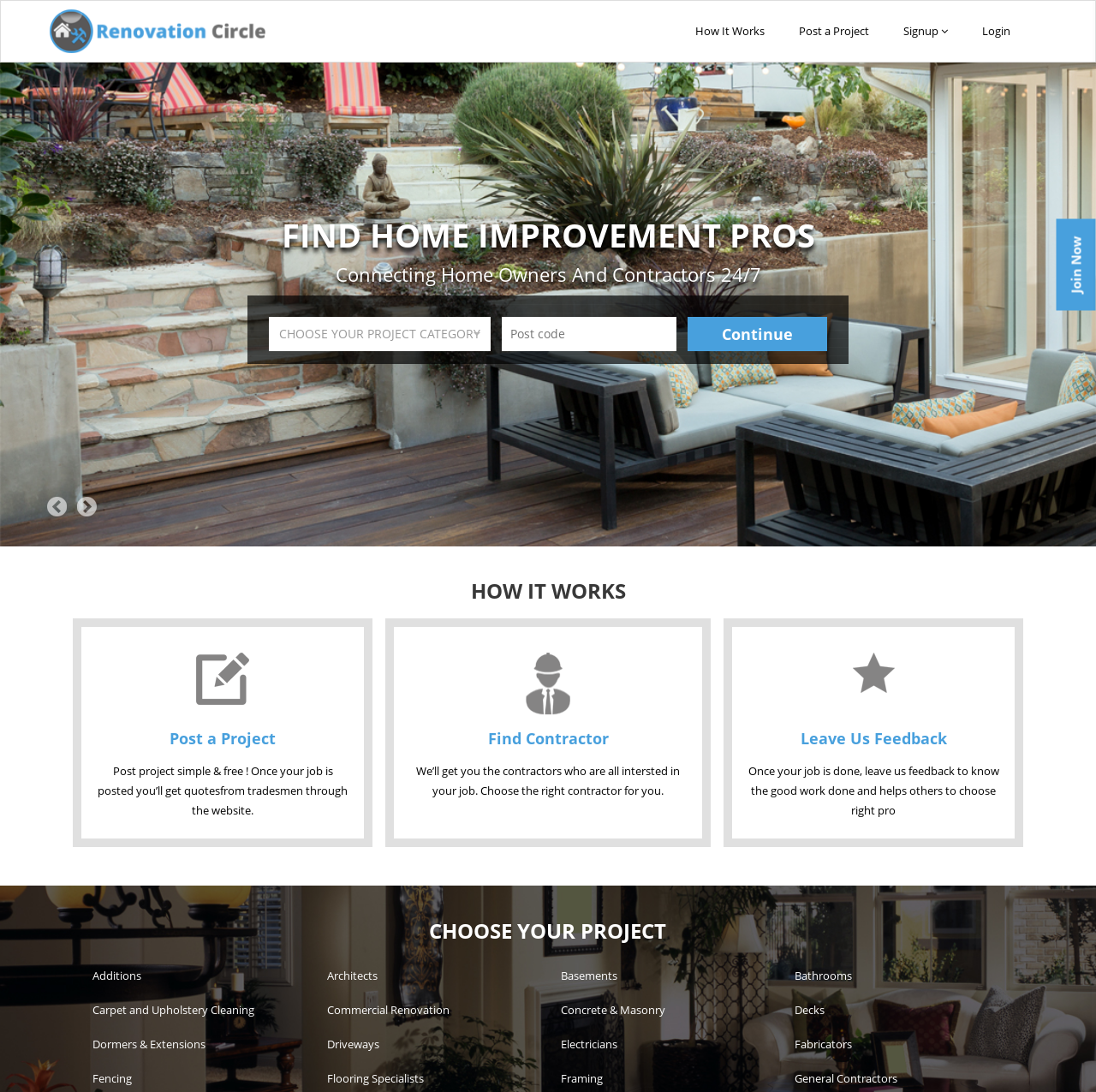Using the information in the image, could you please answer the following question in detail:
How do homeowners get started on this website?

To get started, homeowners need to choose their project category from the list of available options. This will allow them to post their project and get connected with contractors who are interested in their job.